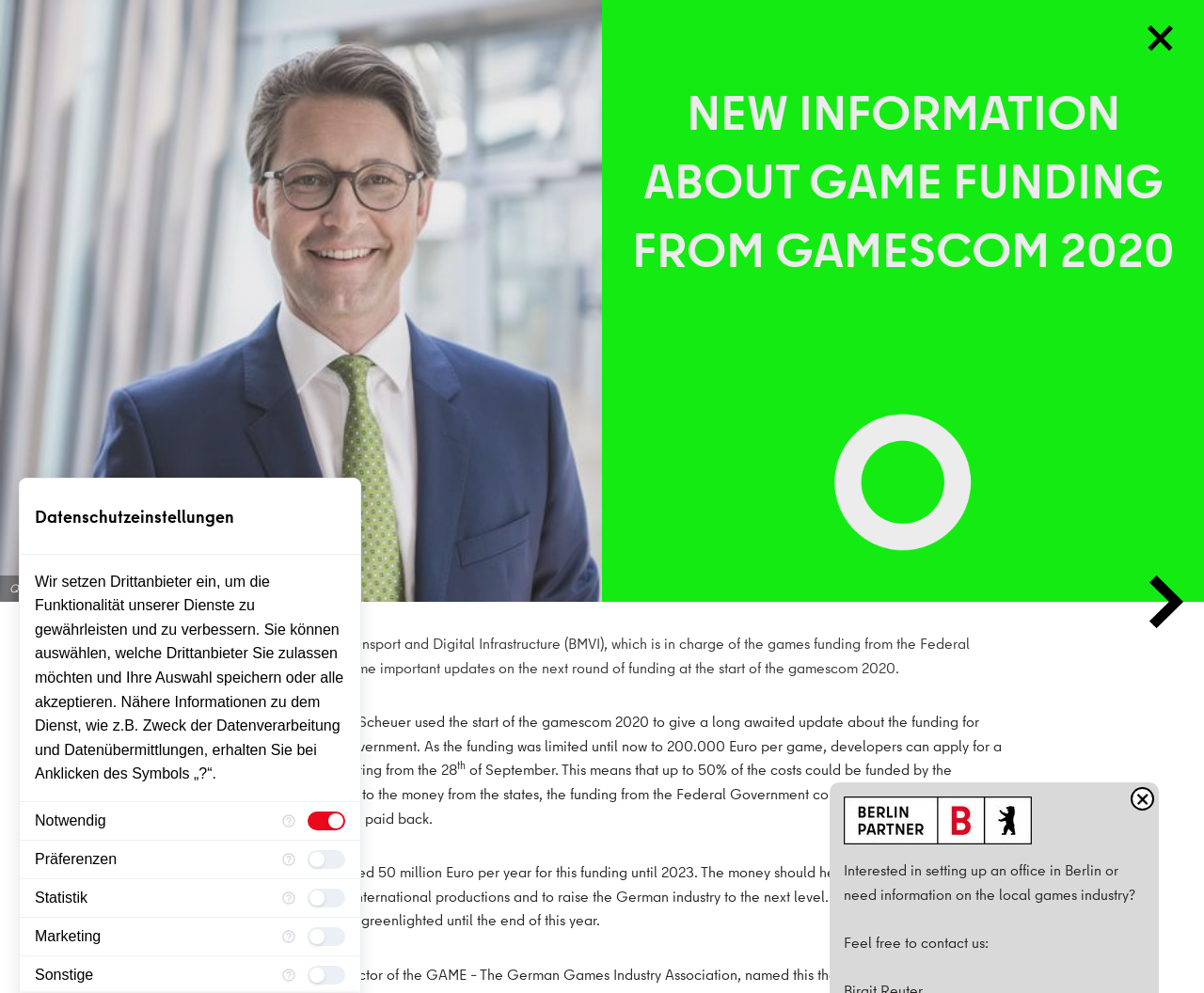Locate the bounding box coordinates of the element's region that should be clicked to carry out the following instruction: "Contact us". The coordinates need to be four float numbers between 0 and 1, i.e., [left, top, right, bottom].

[0.701, 0.938, 0.821, 0.959]